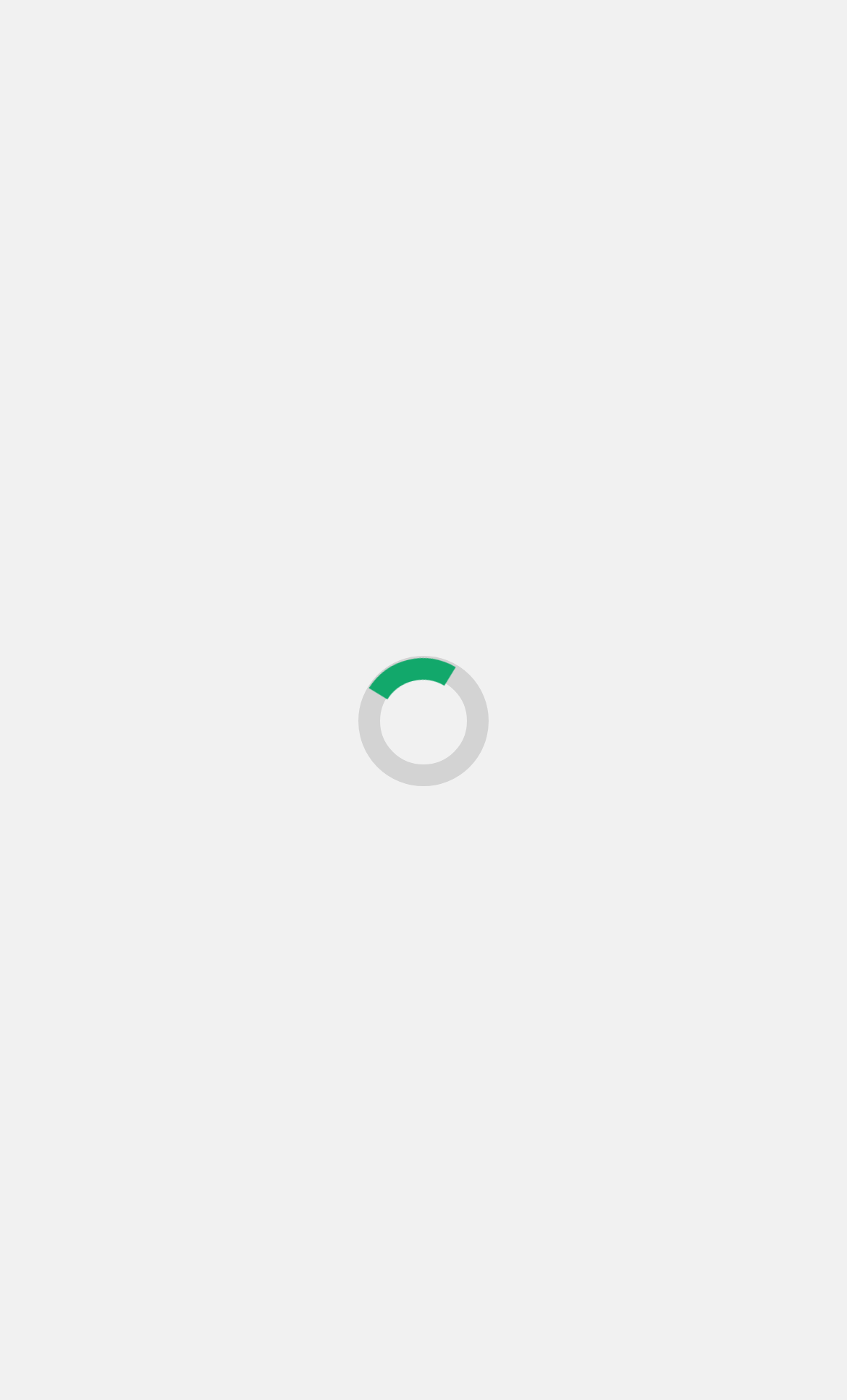Identify the bounding box coordinates of the clickable region necessary to fulfill the following instruction: "Read the blog entry about making videos". The bounding box coordinates should be four float numbers between 0 and 1, i.e., [left, top, right, bottom].

[0.071, 0.464, 0.929, 0.546]